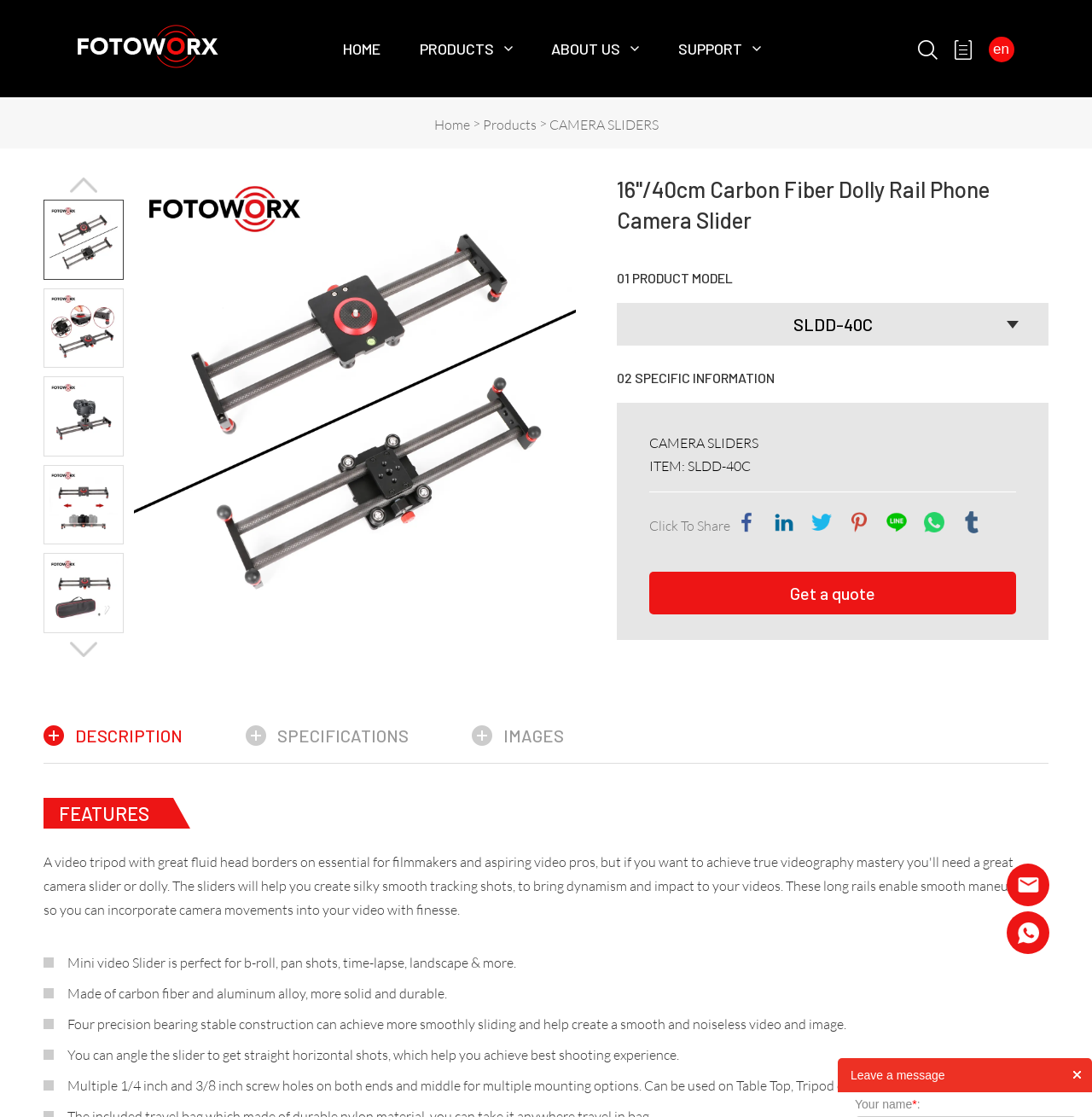Extract the text of the main heading from the webpage.

16''/40cm Carbon Fiber Dolly Rail Phone Camera Slider